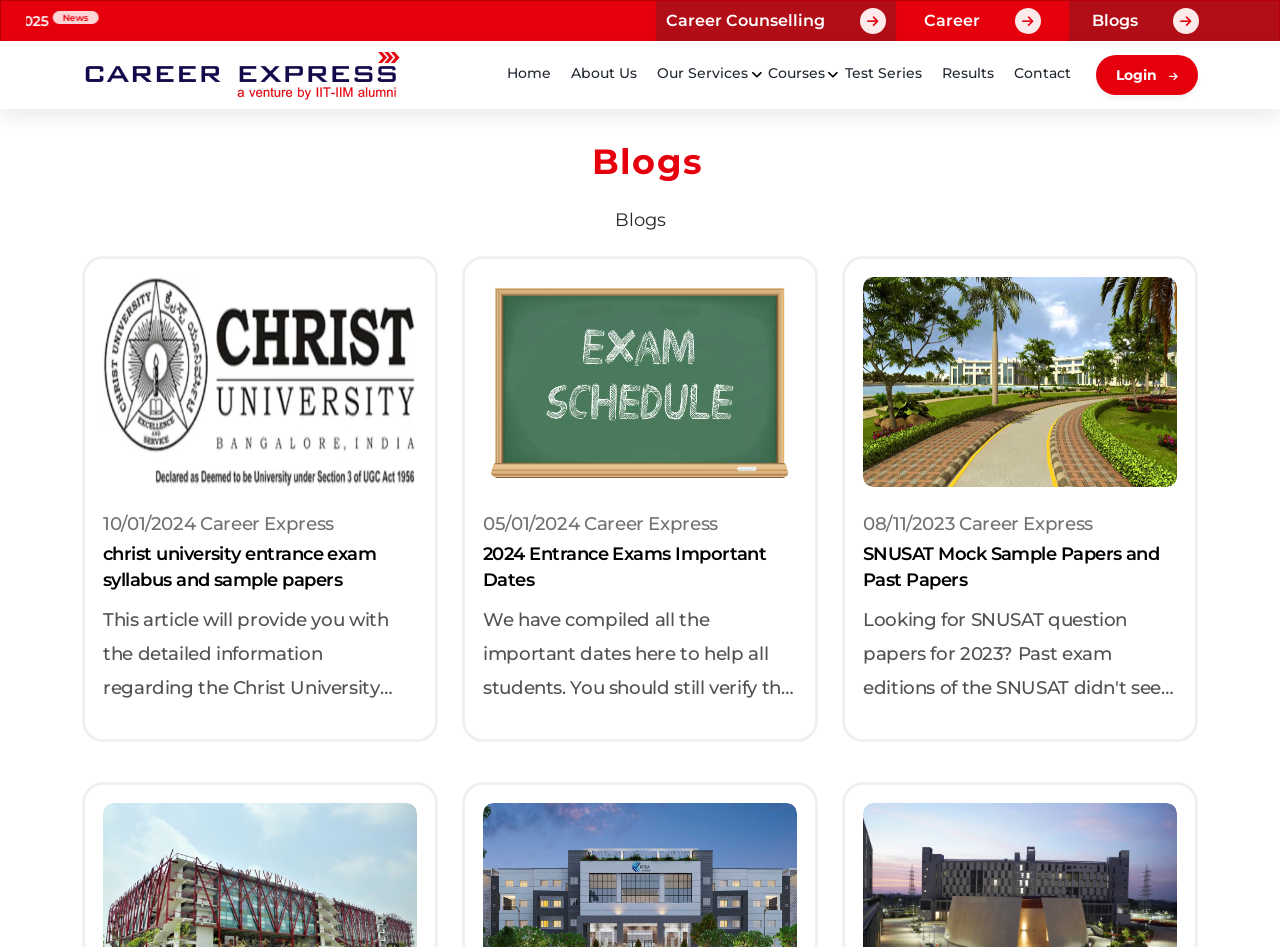Find and indicate the bounding box coordinates of the region you should select to follow the given instruction: "Read about Christ University Entrance Exam Syllabus and Sample Papers".

[0.064, 0.271, 0.342, 0.826]